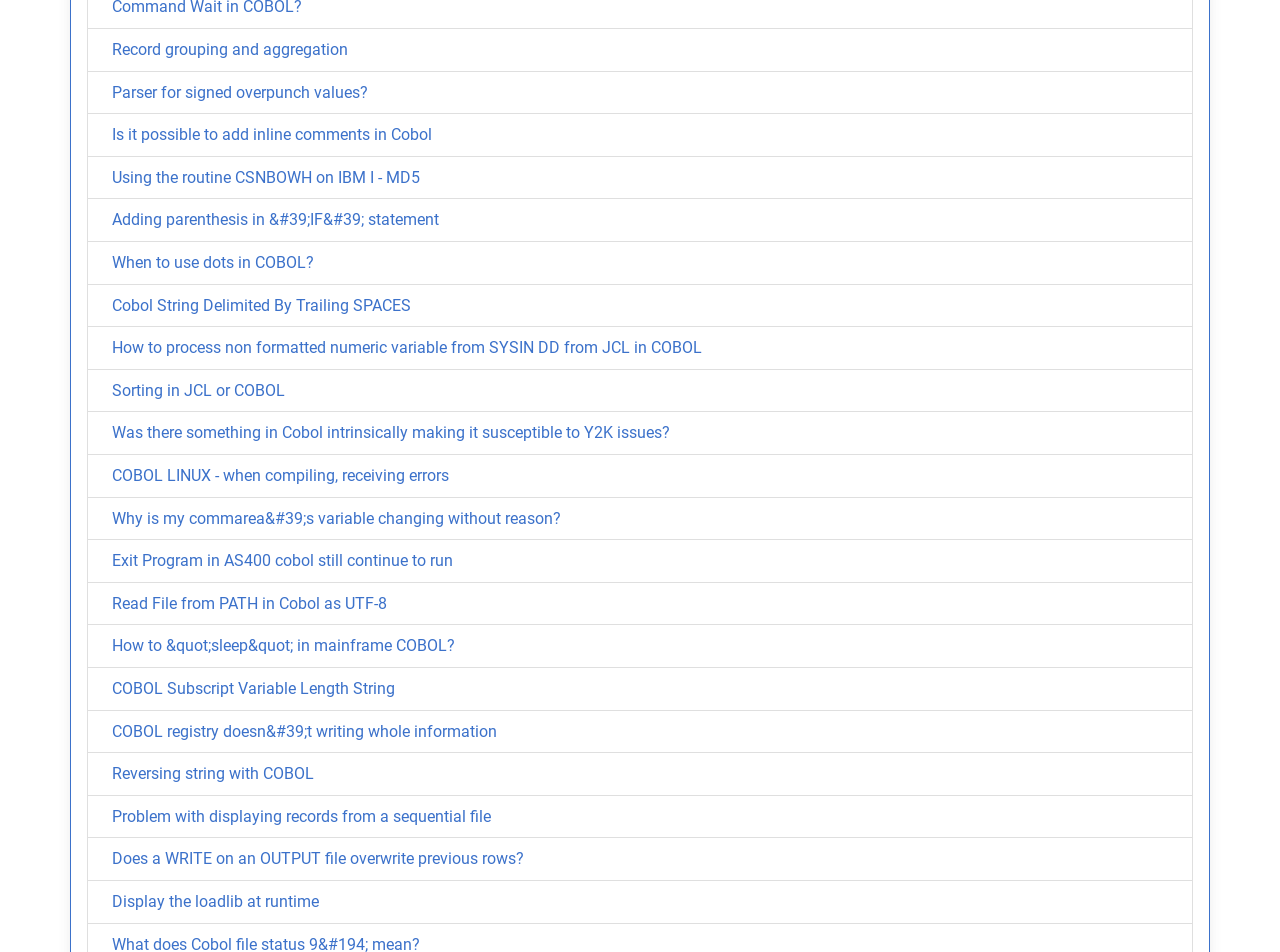Can you specify the bounding box coordinates for the region that should be clicked to fulfill this instruction: "Click on 'Record grouping and aggregation'".

[0.088, 0.042, 0.272, 0.062]